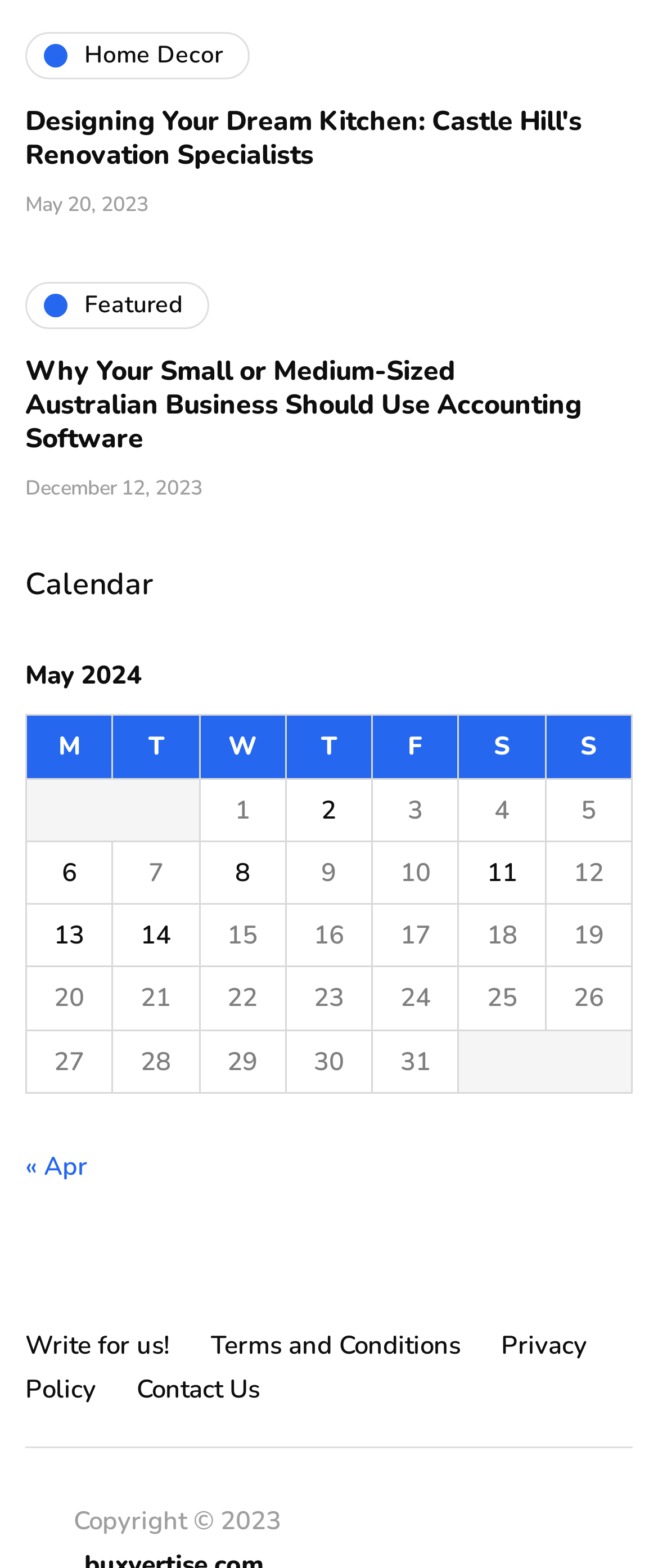Please respond to the question using a single word or phrase:
How many days are shown in the calendar?

31